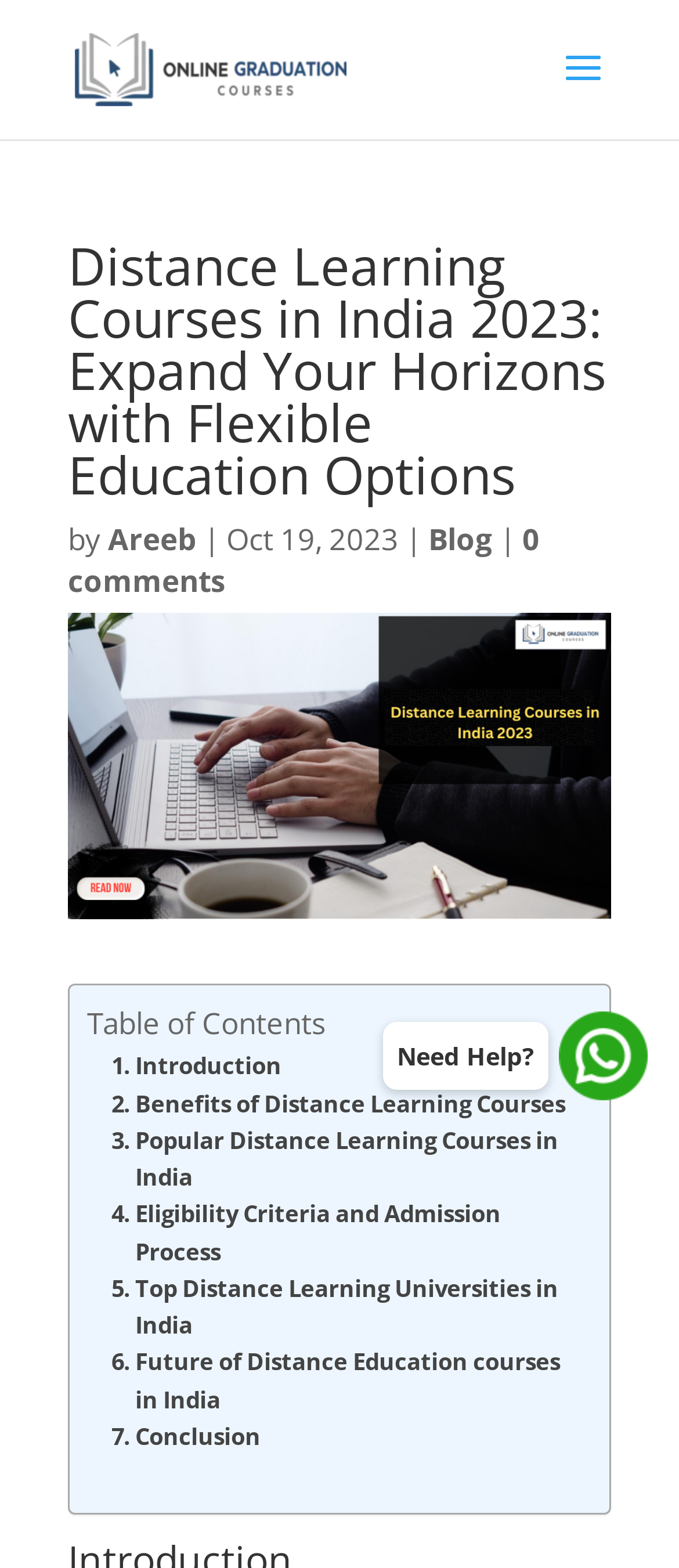Bounding box coordinates should be in the format (top-left x, top-left y, bottom-right x, bottom-right y) and all values should be floating point numbers between 0 and 1. Determine the bounding box coordinate for the UI element described as: Areeb

[0.159, 0.331, 0.29, 0.356]